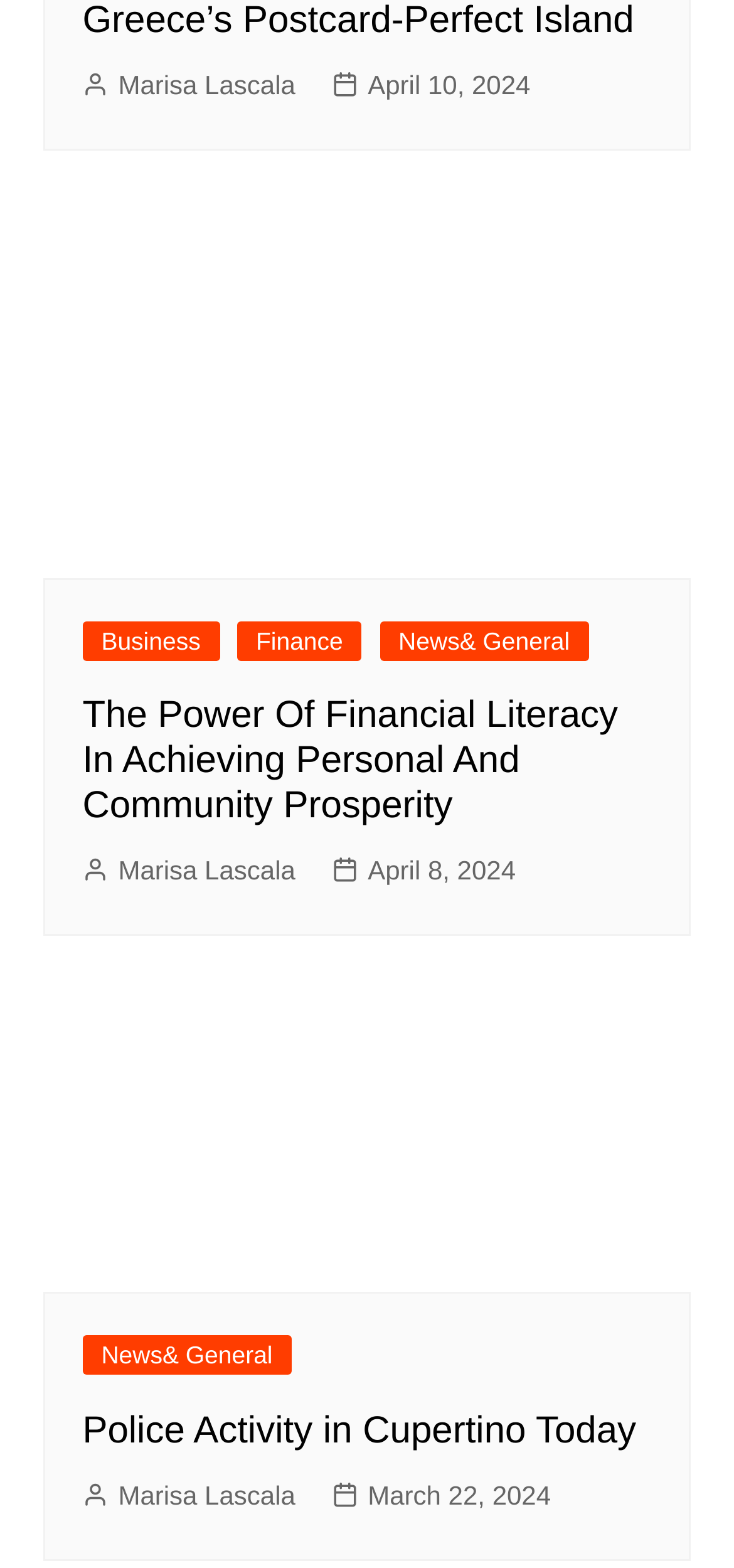What is the title of the third article?
Use the information from the screenshot to give a comprehensive response to the question.

I examined the heading elements on the webpage and found that the third article has a heading with the text 'Police Activity in Cupertino Today'. Therefore, the title of the third article is Police Activity in Cupertino Today.